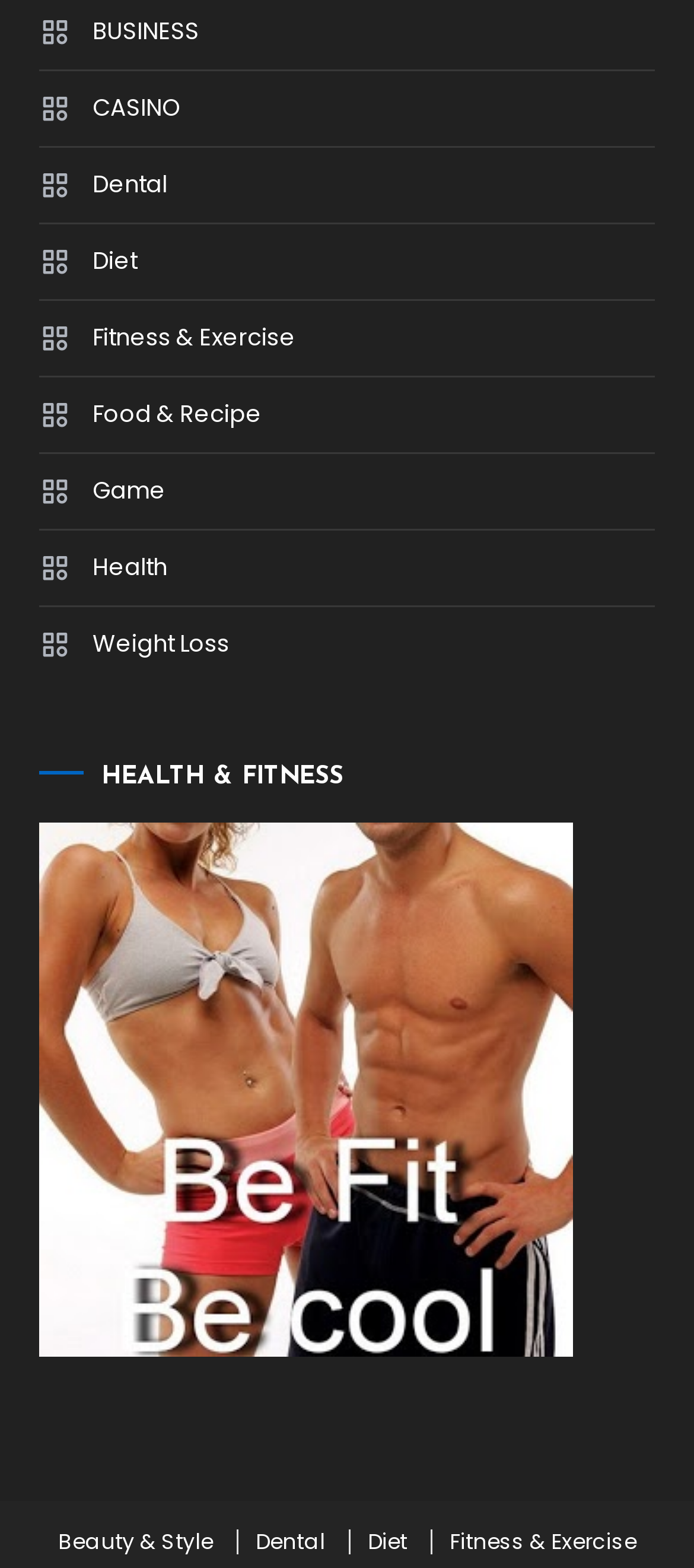Locate the bounding box coordinates of the item that should be clicked to fulfill the instruction: "Explore Diet".

[0.501, 0.976, 0.612, 0.992]